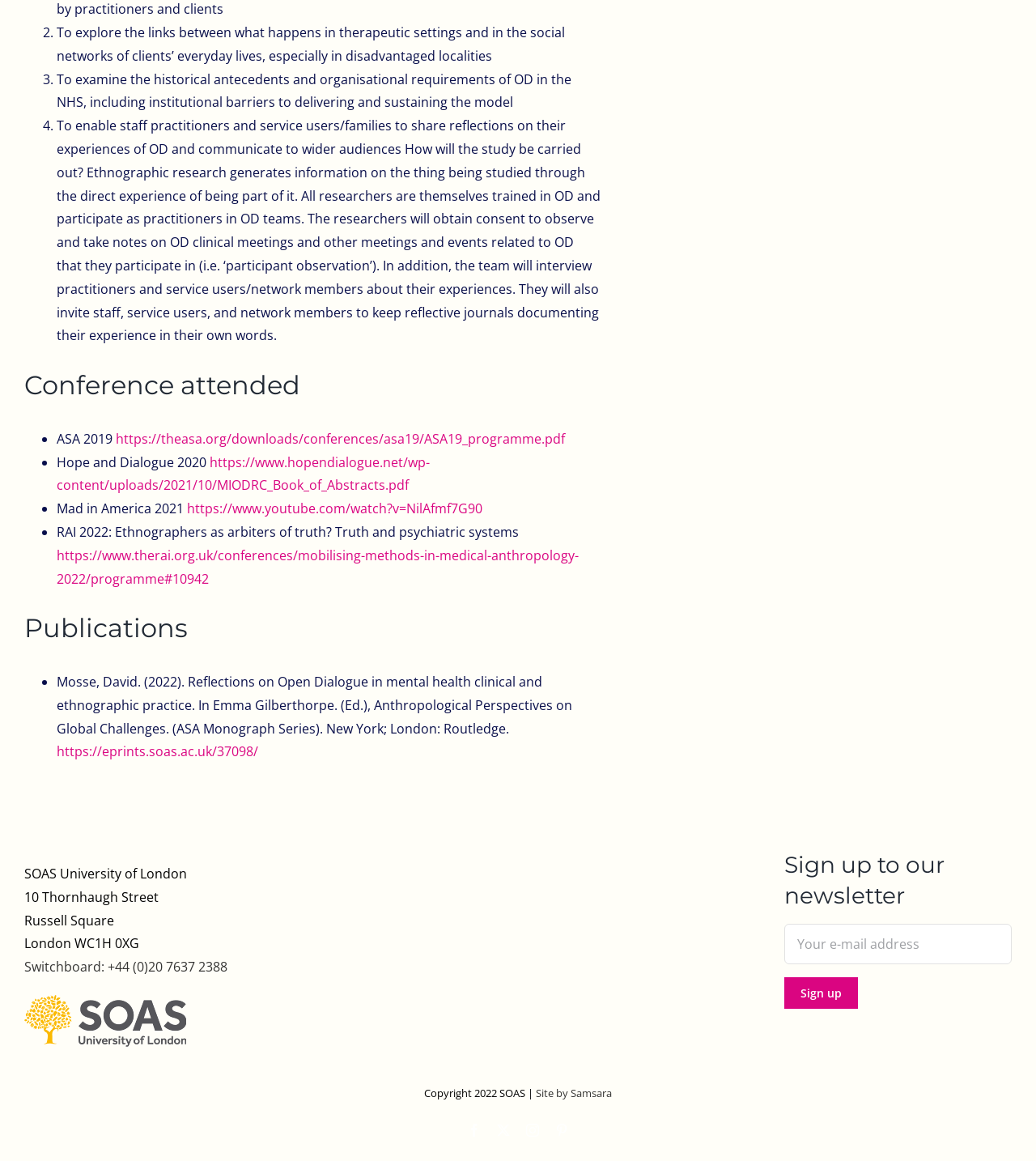Specify the bounding box coordinates of the element's region that should be clicked to achieve the following instruction: "Sign up to the newsletter". The bounding box coordinates consist of four float numbers between 0 and 1, in the format [left, top, right, bottom].

[0.757, 0.842, 0.828, 0.869]